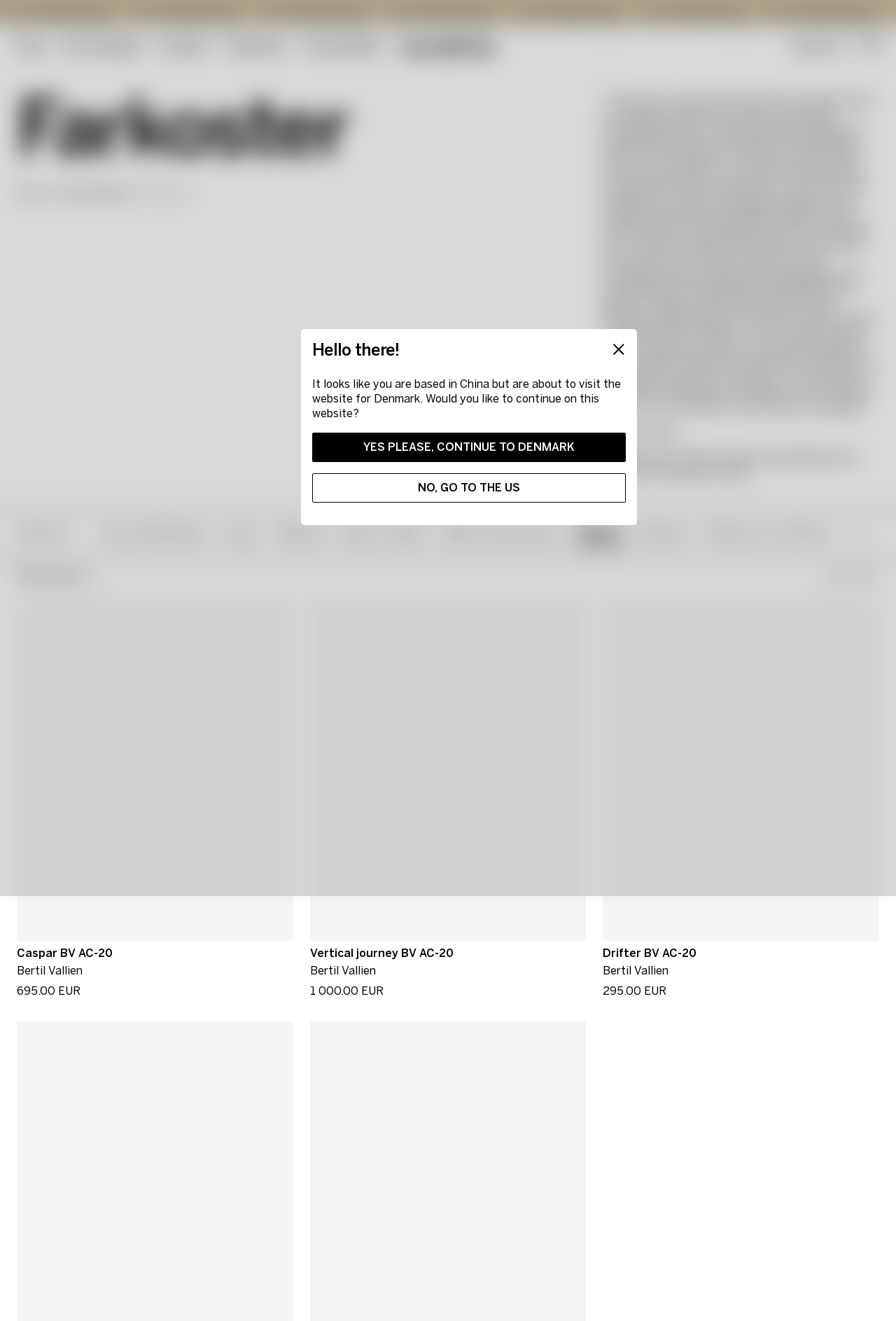Please mark the clickable region by giving the bounding box coordinates needed to complete this instruction: "Click on the 'Caspar BV AC-20' product link".

[0.019, 0.451, 0.327, 0.712]